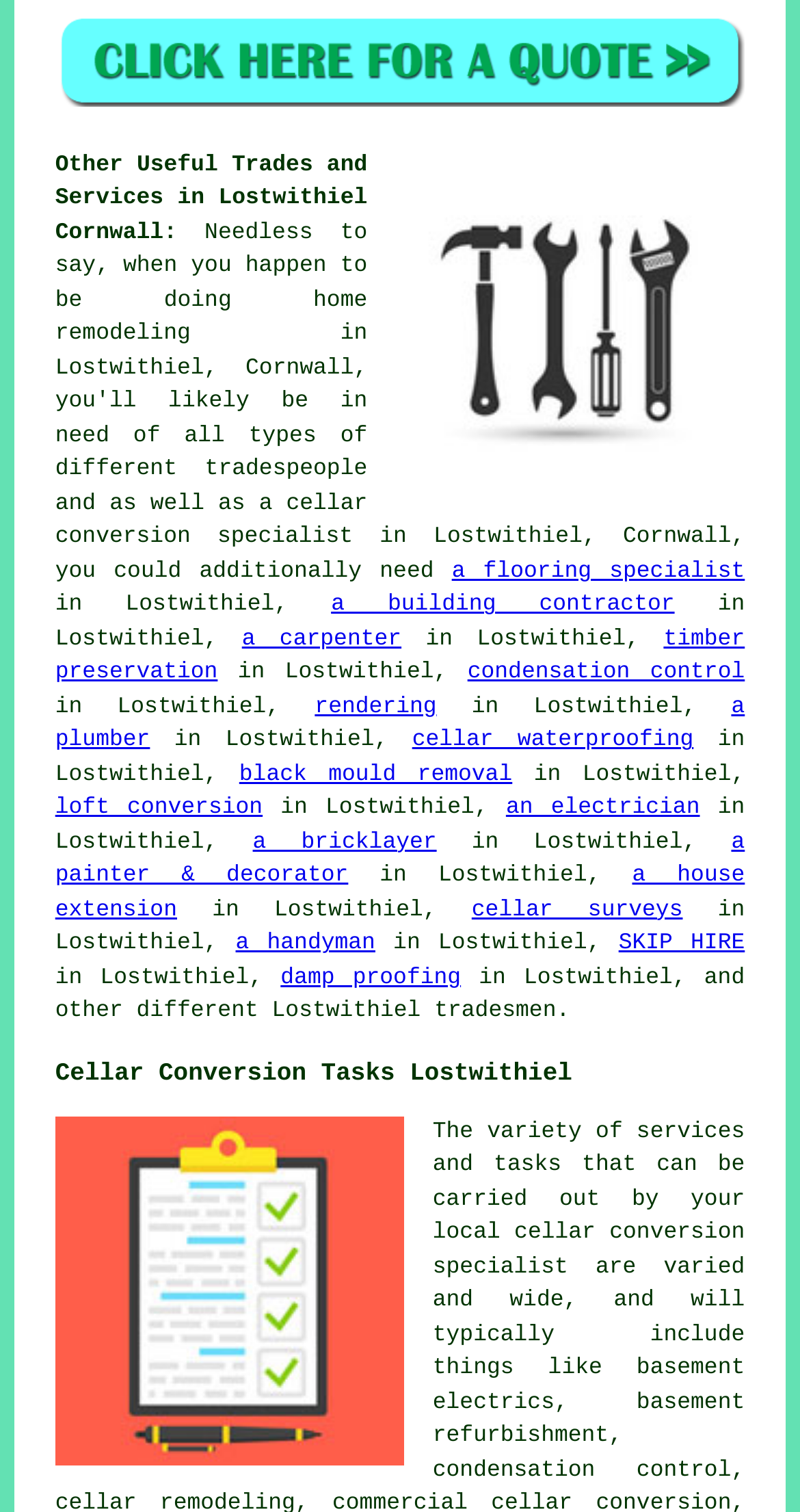Please identify the bounding box coordinates of the element I should click to complete this instruction: 'check out Reviews category'. The coordinates should be given as four float numbers between 0 and 1, like this: [left, top, right, bottom].

None